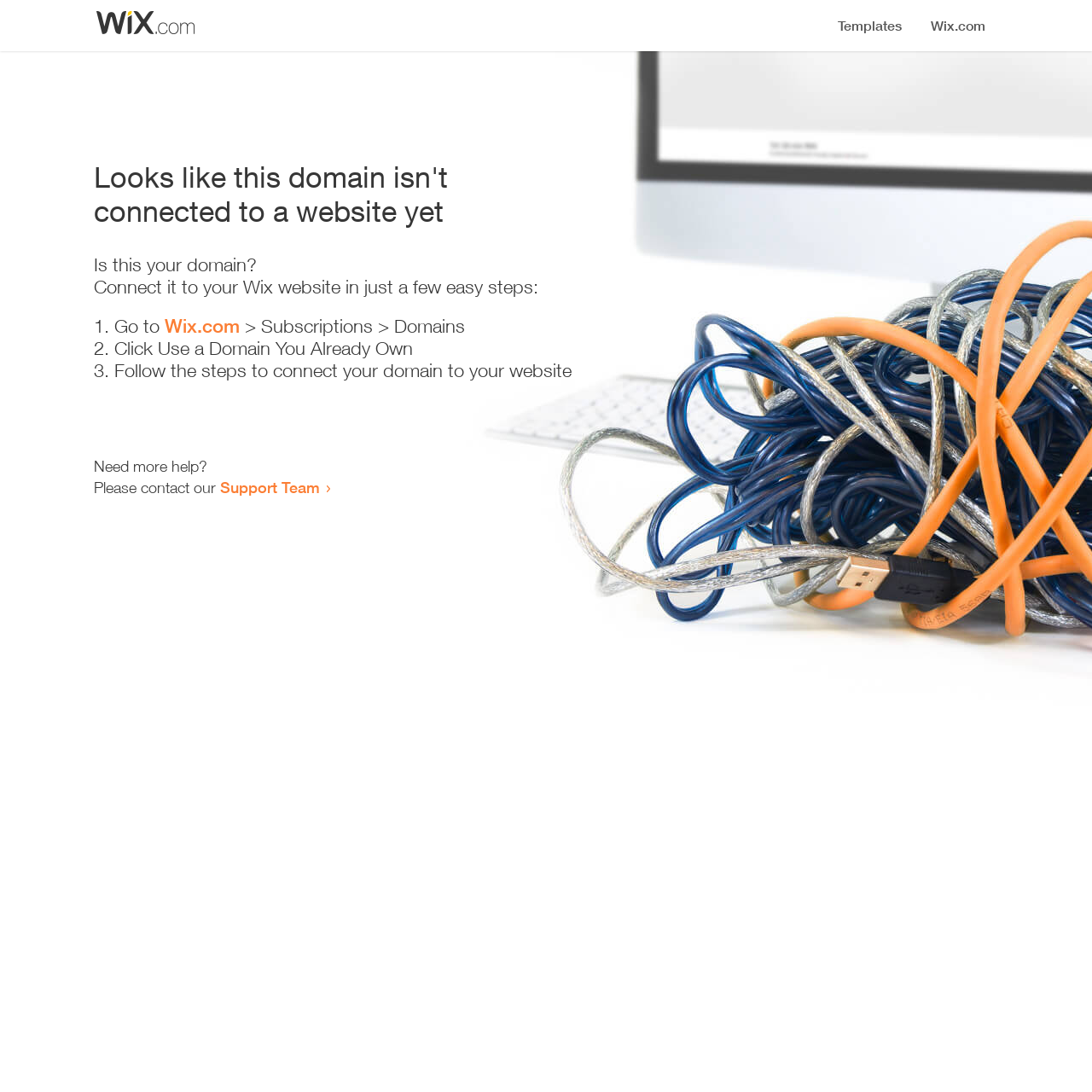How many steps are required to connect the domain to a website?
Please provide a comprehensive answer based on the details in the screenshot.

The webpage provides a list of instructions to connect the domain to a website, and the list has three items, numbered 1, 2, and 3, indicating that three steps are required.